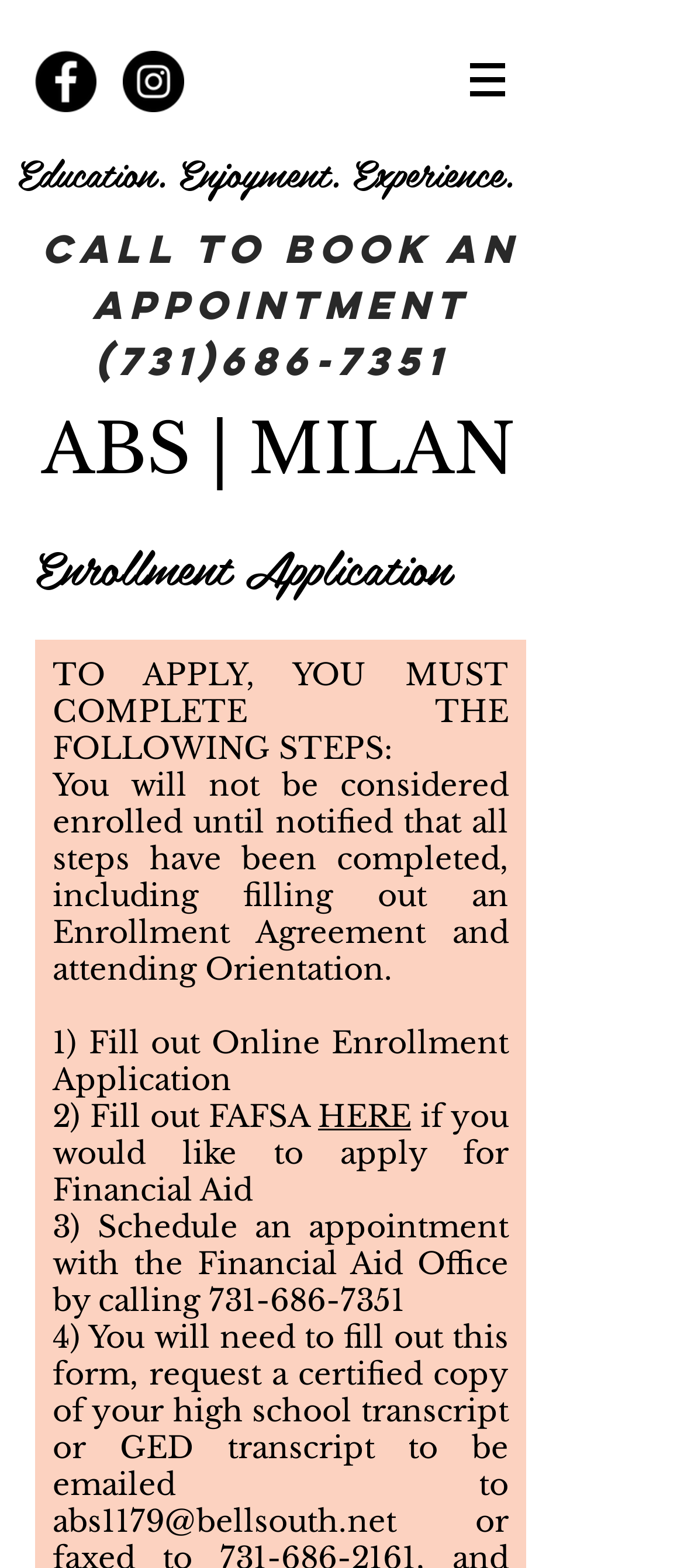Please give a succinct answer using a single word or phrase:
How many social media links are there?

2